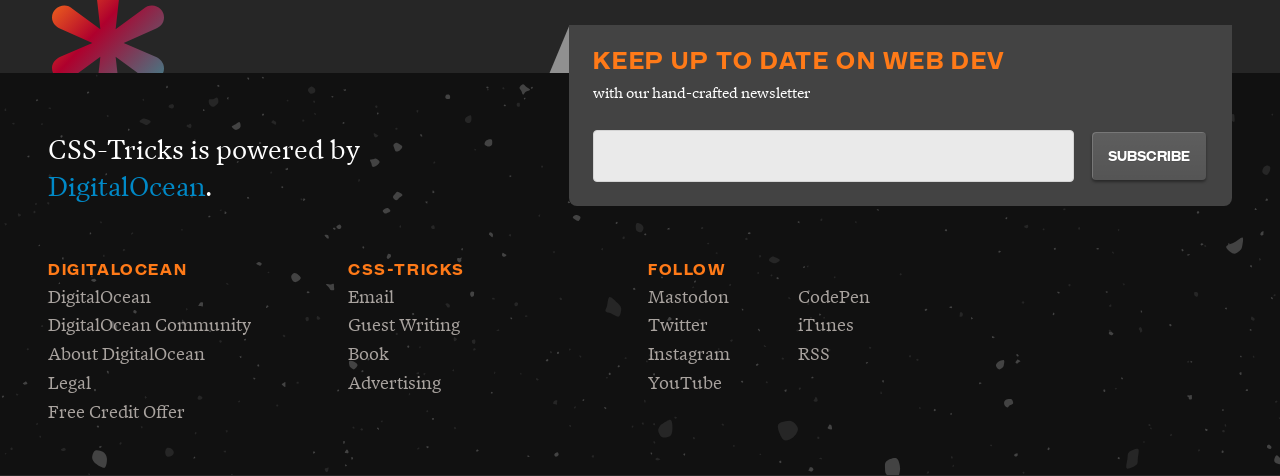Please determine the bounding box coordinates of the element to click on in order to accomplish the following task: "Subscribe to the newsletter". Ensure the coordinates are four float numbers ranging from 0 to 1, i.e., [left, top, right, bottom].

[0.853, 0.277, 0.942, 0.378]